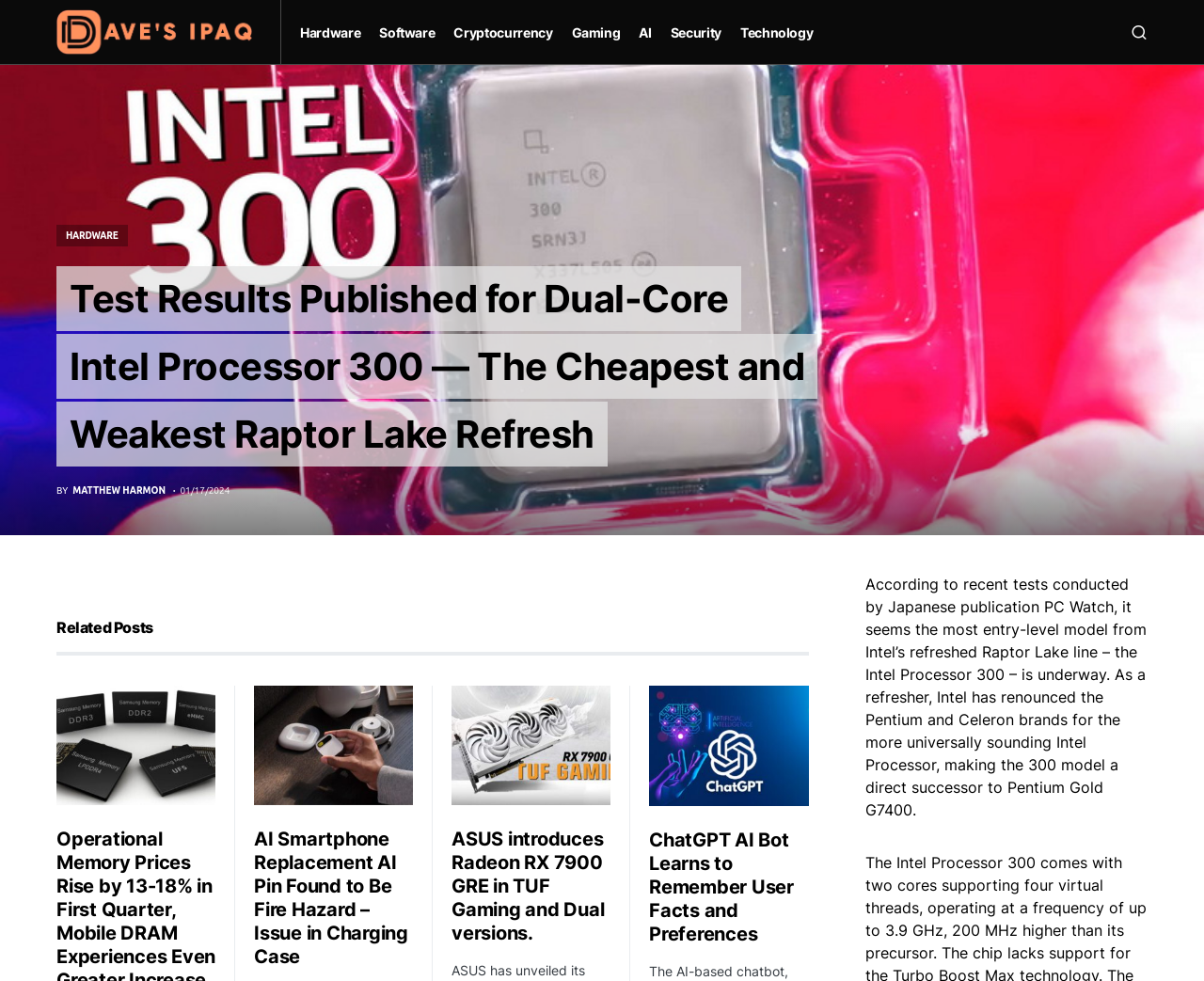Determine the bounding box coordinates of the area to click in order to meet this instruction: "Click on the 'Hardware' link".

[0.249, 0.0, 0.299, 0.065]